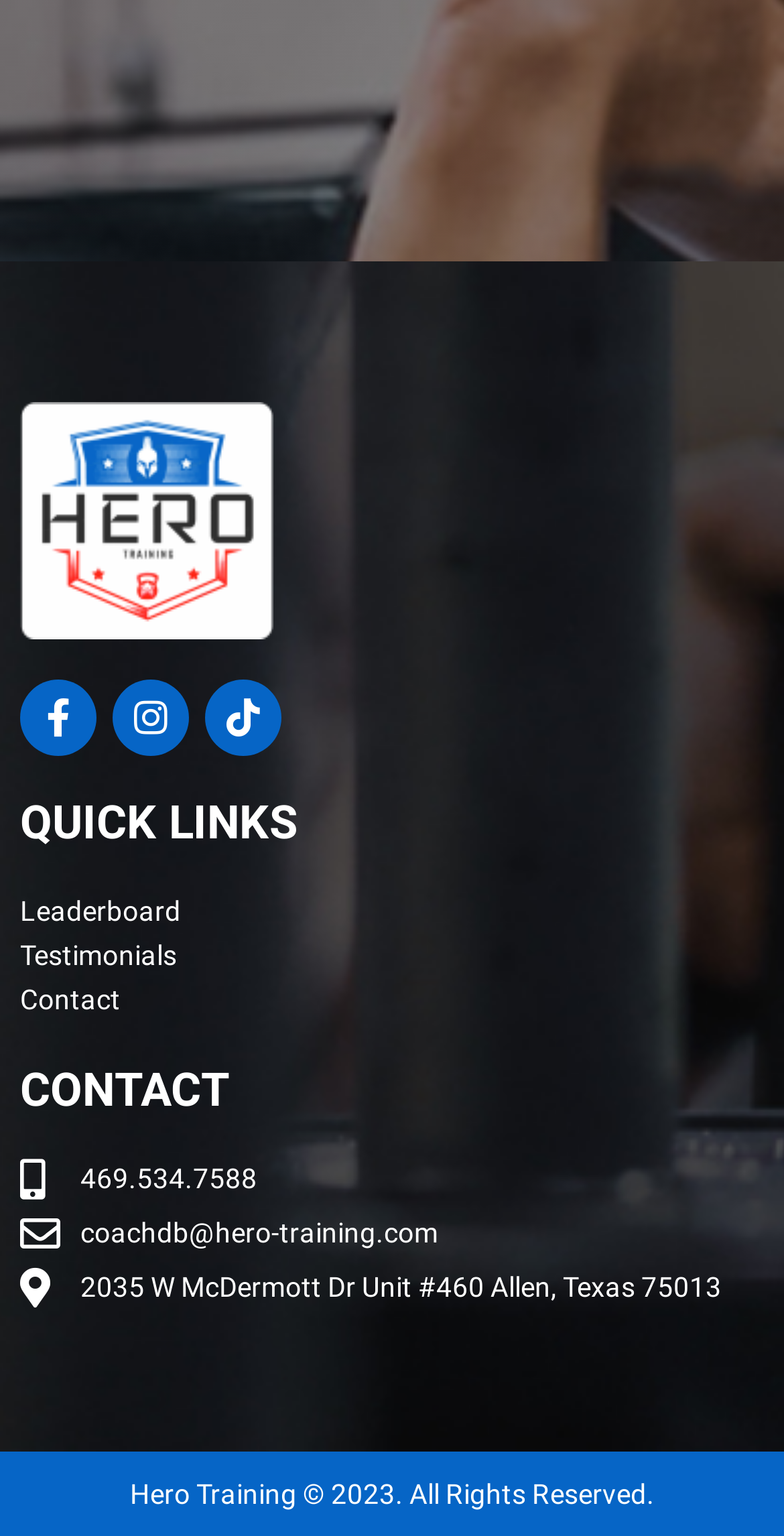Provide your answer in one word or a succinct phrase for the question: 
What is the year of copyright for Hero Training?

2023